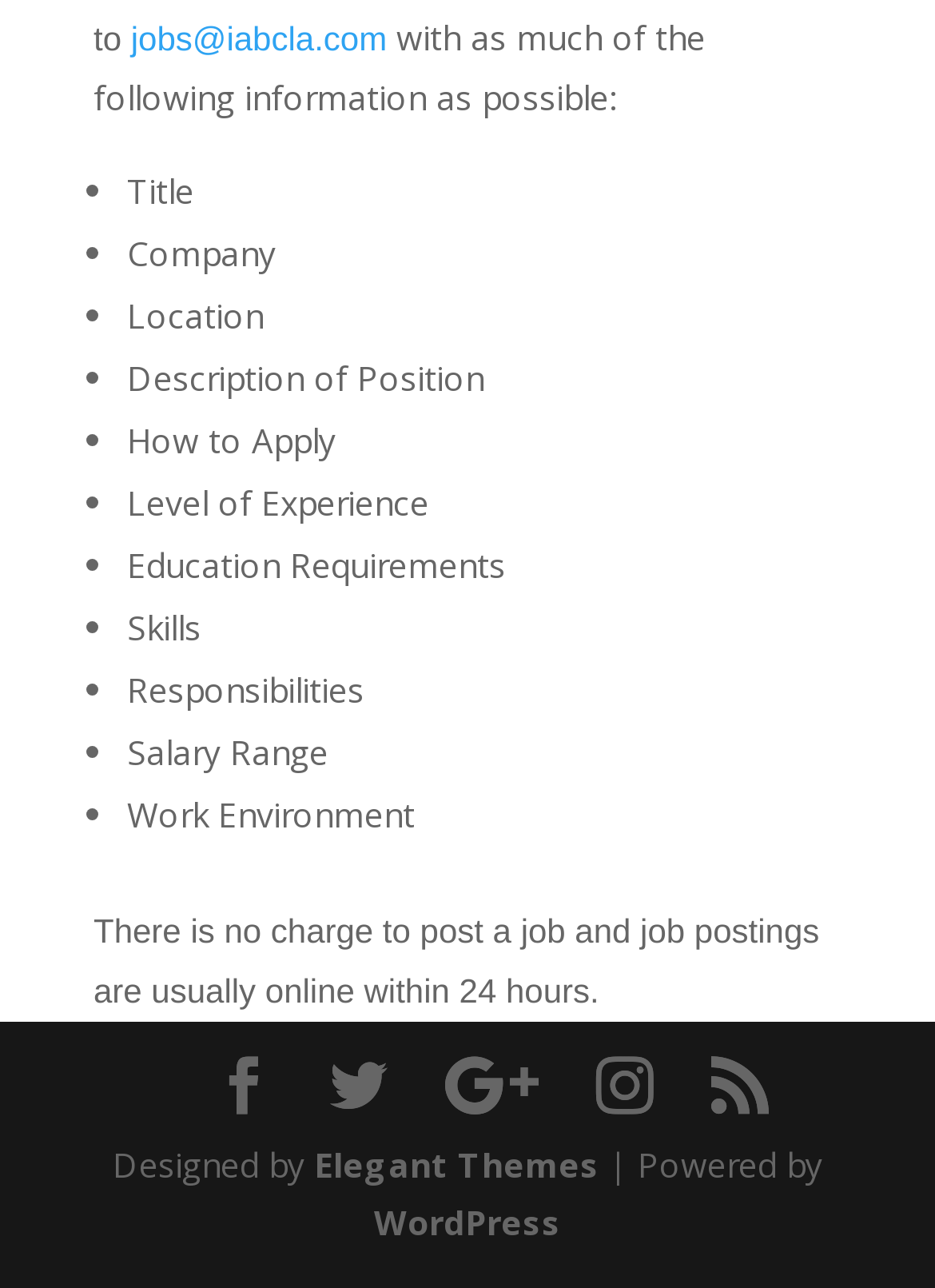Please mark the bounding box coordinates of the area that should be clicked to carry out the instruction: "click the email link to contact for job posting".

[0.14, 0.016, 0.414, 0.045]